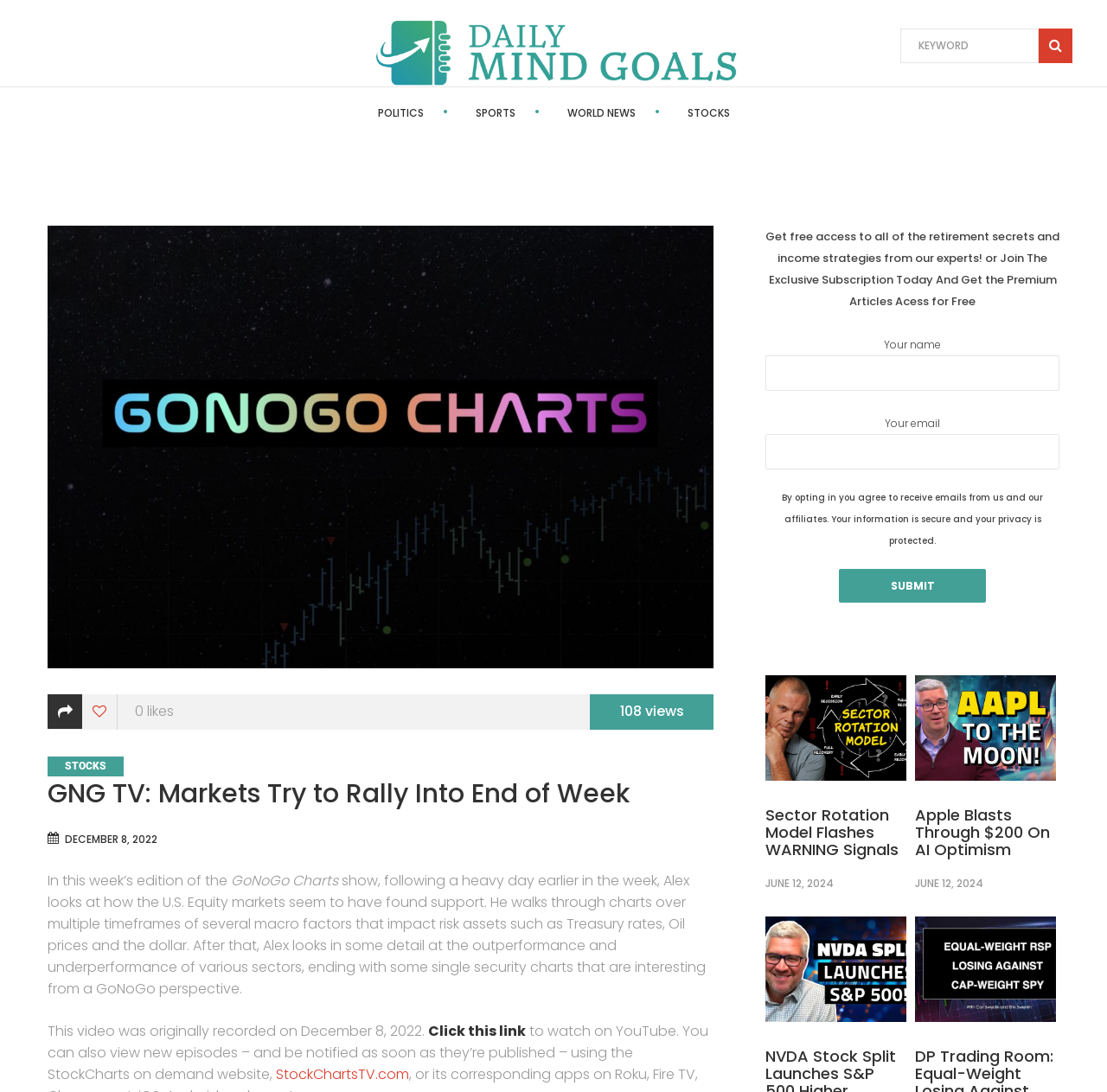Pinpoint the bounding box coordinates of the clickable area needed to execute the instruction: "Watch the video on YouTube". The coordinates should be specified as four float numbers between 0 and 1, i.e., [left, top, right, bottom].

[0.387, 0.935, 0.475, 0.954]